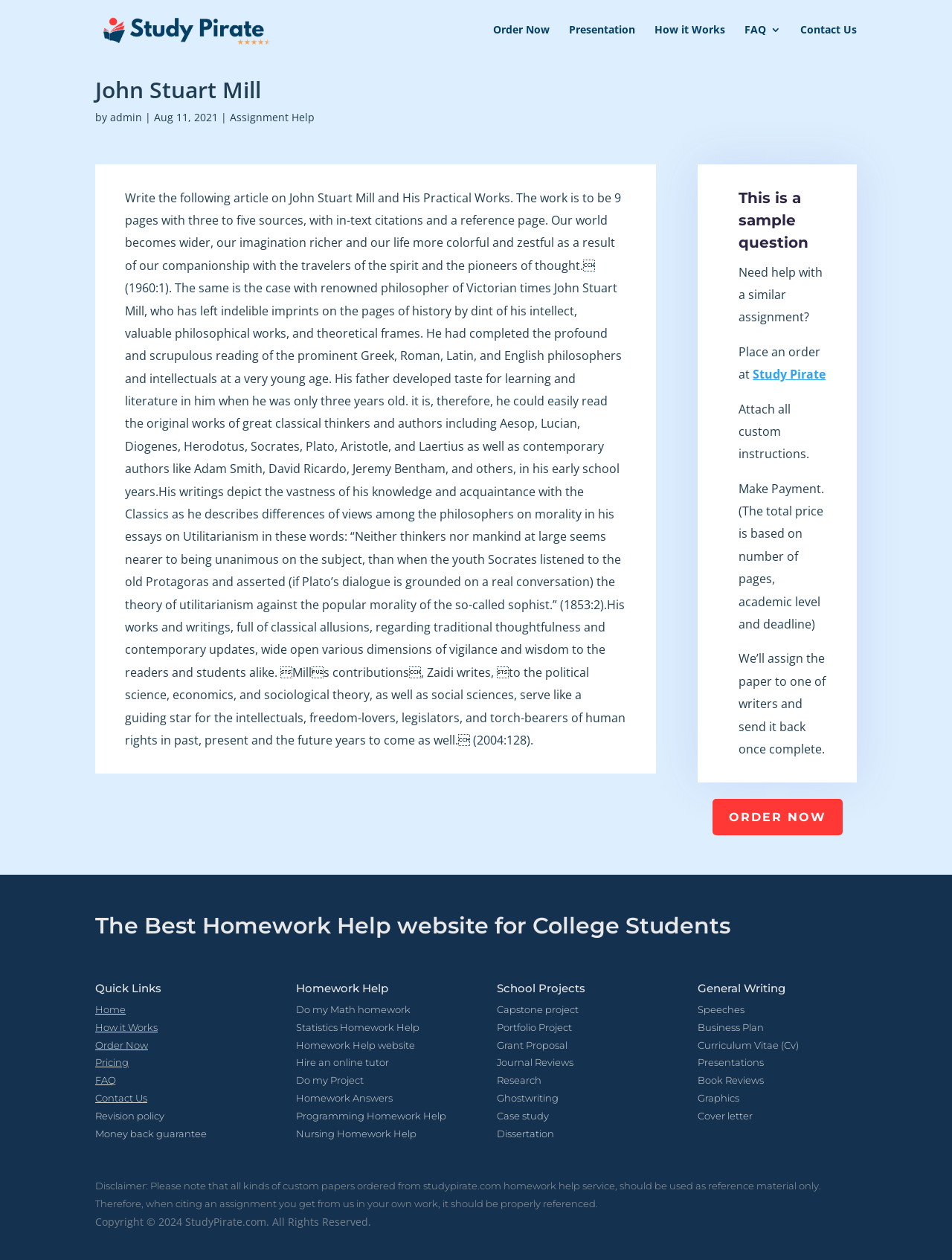Please determine the bounding box coordinates for the UI element described here. Use the format (top-left x, top-left y, bottom-right x, bottom-right y) with values bounded between 0 and 1: MESH GRID

None